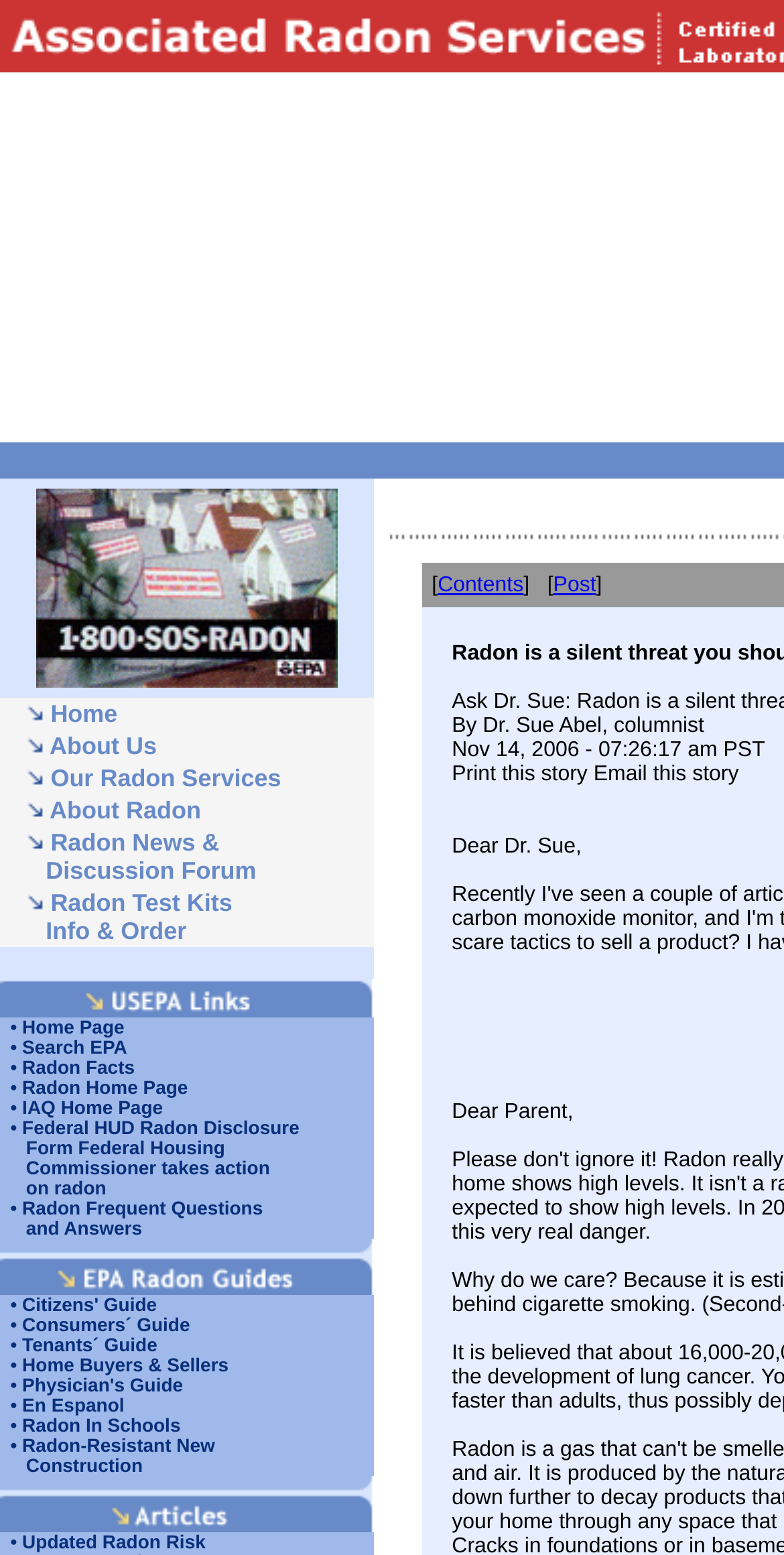Using the webpage screenshot and the element description • Radon Home Page, determine the bounding box coordinates. Specify the coordinates in the format (top-left x, top-left y, bottom-right x, bottom-right y) with values ranging from 0 to 1.

[0.0, 0.693, 0.253, 0.706]